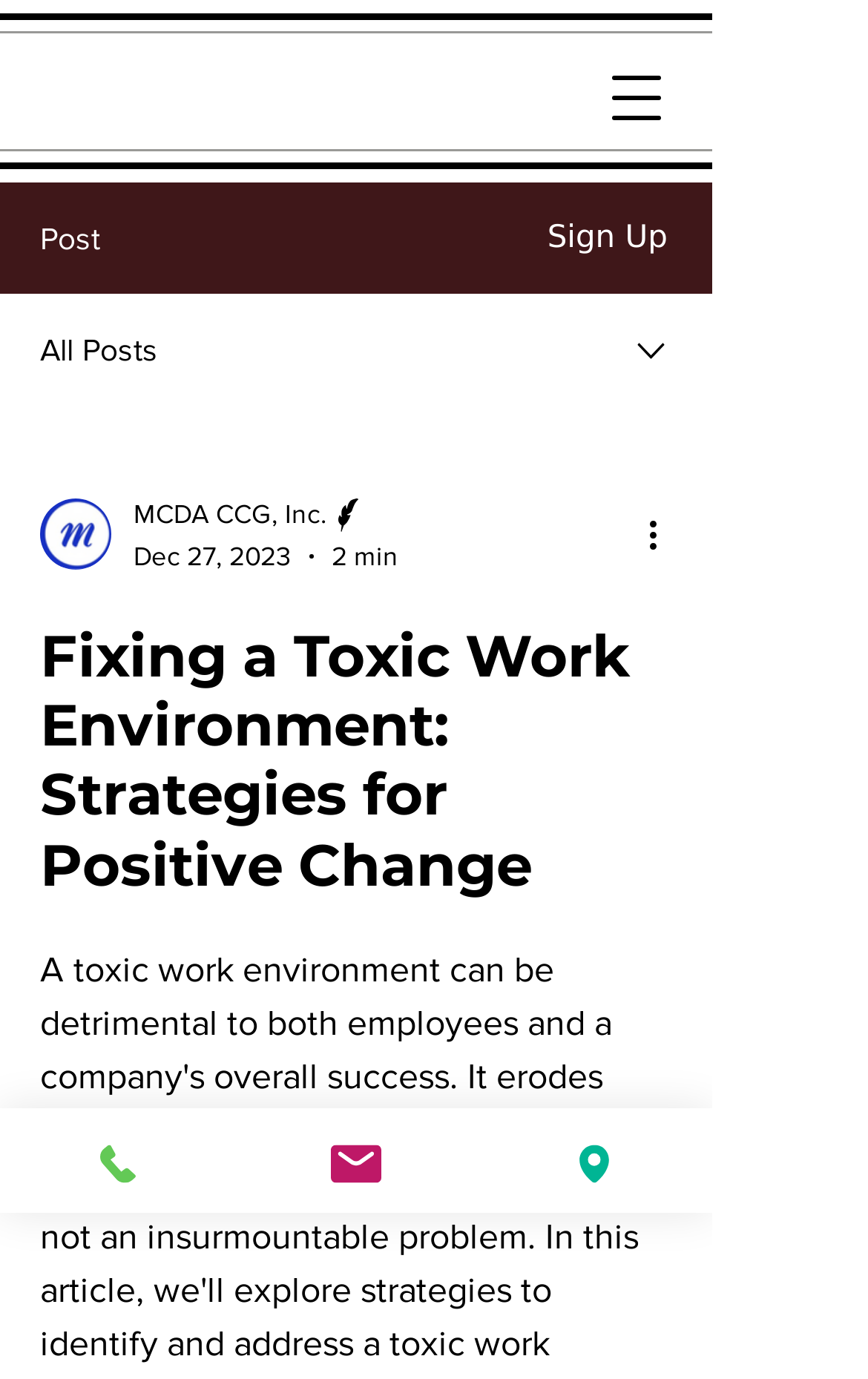What is the author's company?
Provide a detailed answer to the question using information from the image.

I looked at the combobox section, which contains information about the author. The company name is mentioned as 'MCDA CCG, Inc.'.